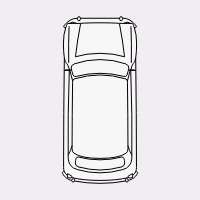Give a meticulous account of what the image depicts.

The image features a top-down view of a generic mini car, sketched in a simple, minimalist style. The outline displays the car's sleek design characterized by its rounded edges and a compact body, suitable for urban driving. Notable features include the roof contours, windows, and wheels, all rendered in a monochromatic scheme. This straightforward illustration highlights the functionality and proportions of a mini car, making it an ideal representation for comparisons in size and design among various vehicle types.